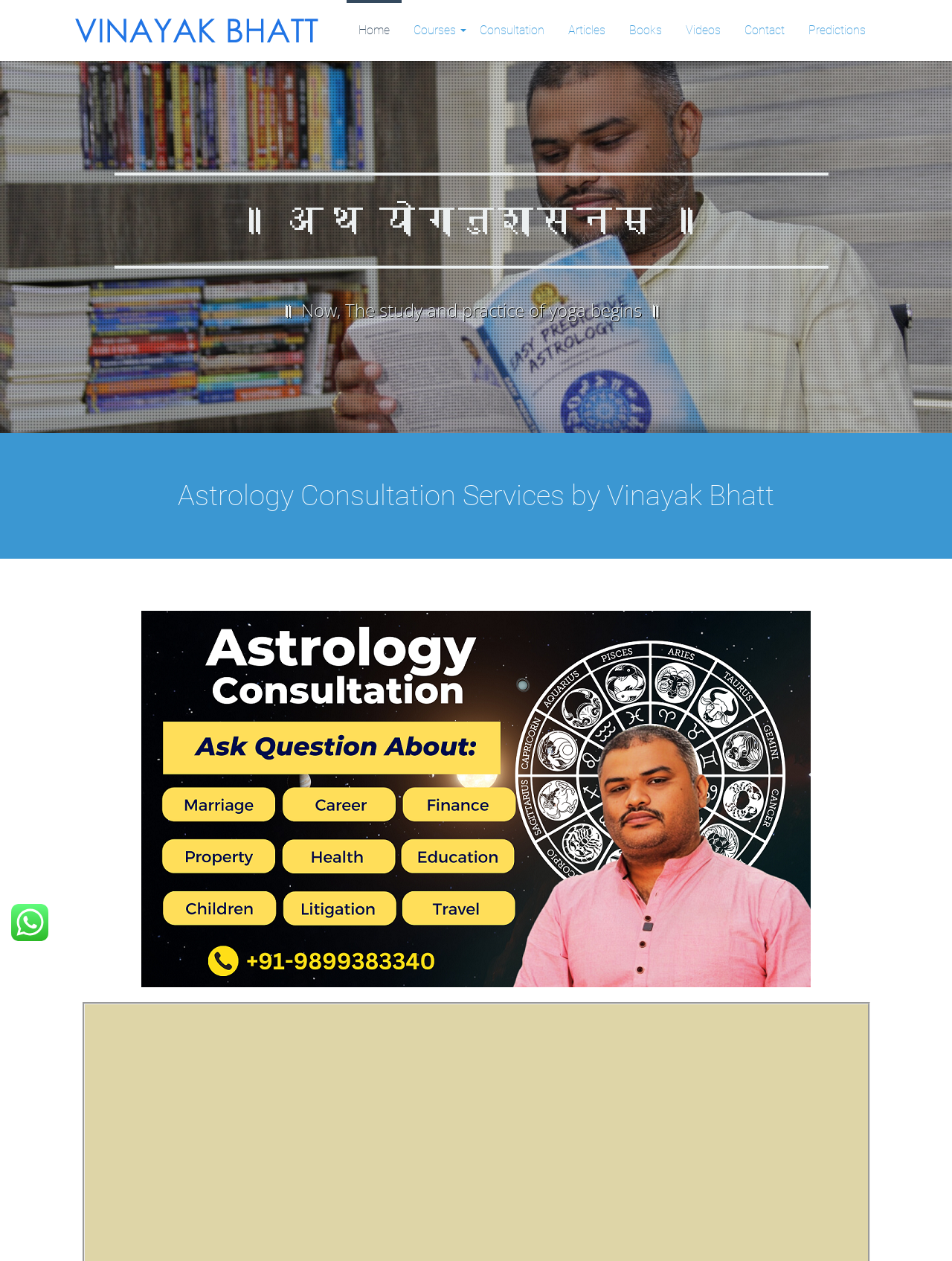Provide a brief response using a word or short phrase to this question:
How many links are present in the navigation menu?

8